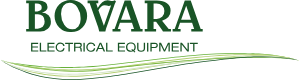Please give a succinct answer to the question in one word or phrase:
What is the company's area of expertise?

Electrical equipment